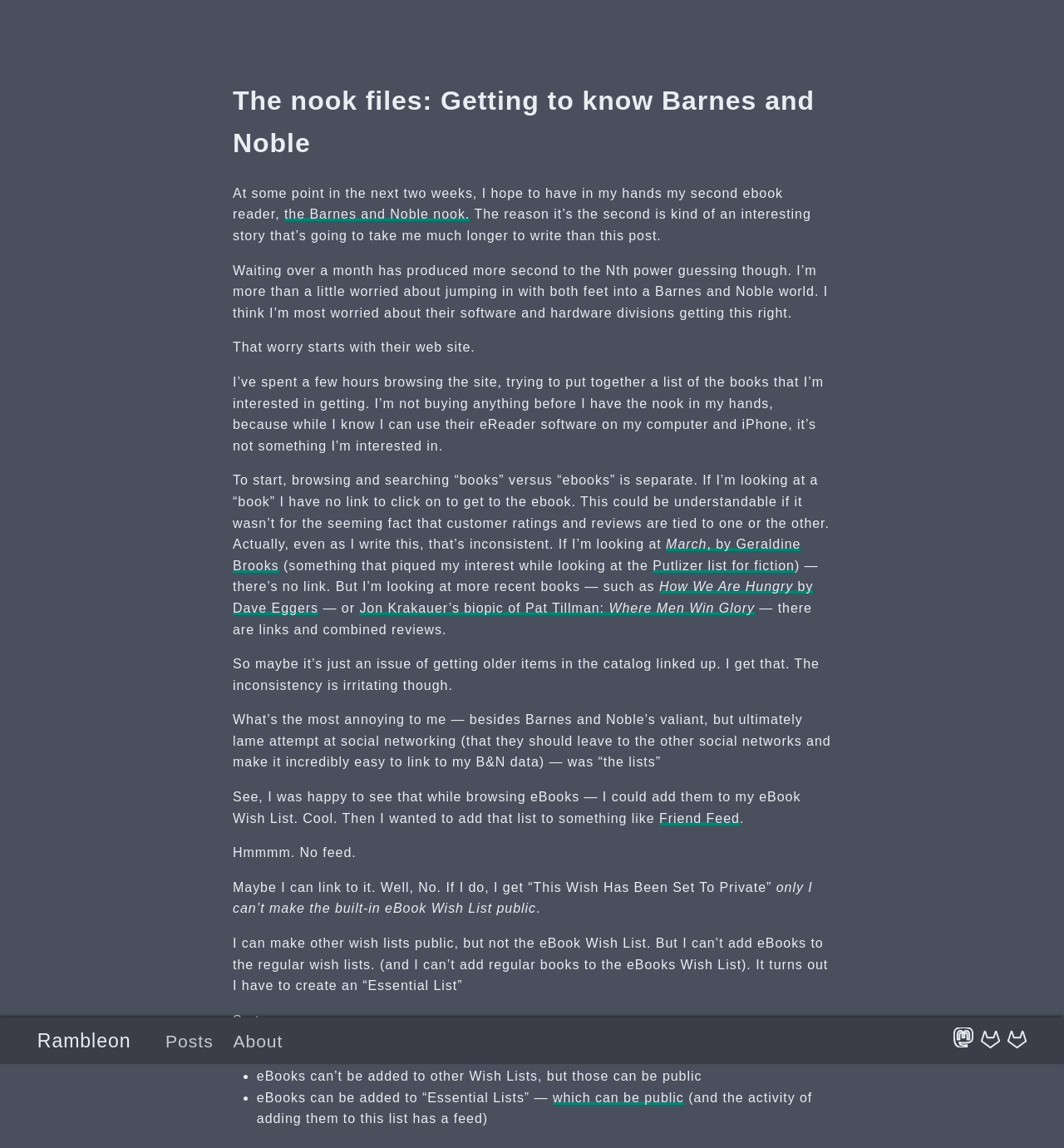Determine the bounding box coordinates for the HTML element described here: "Friend Feed".

[0.62, 0.706, 0.695, 0.719]